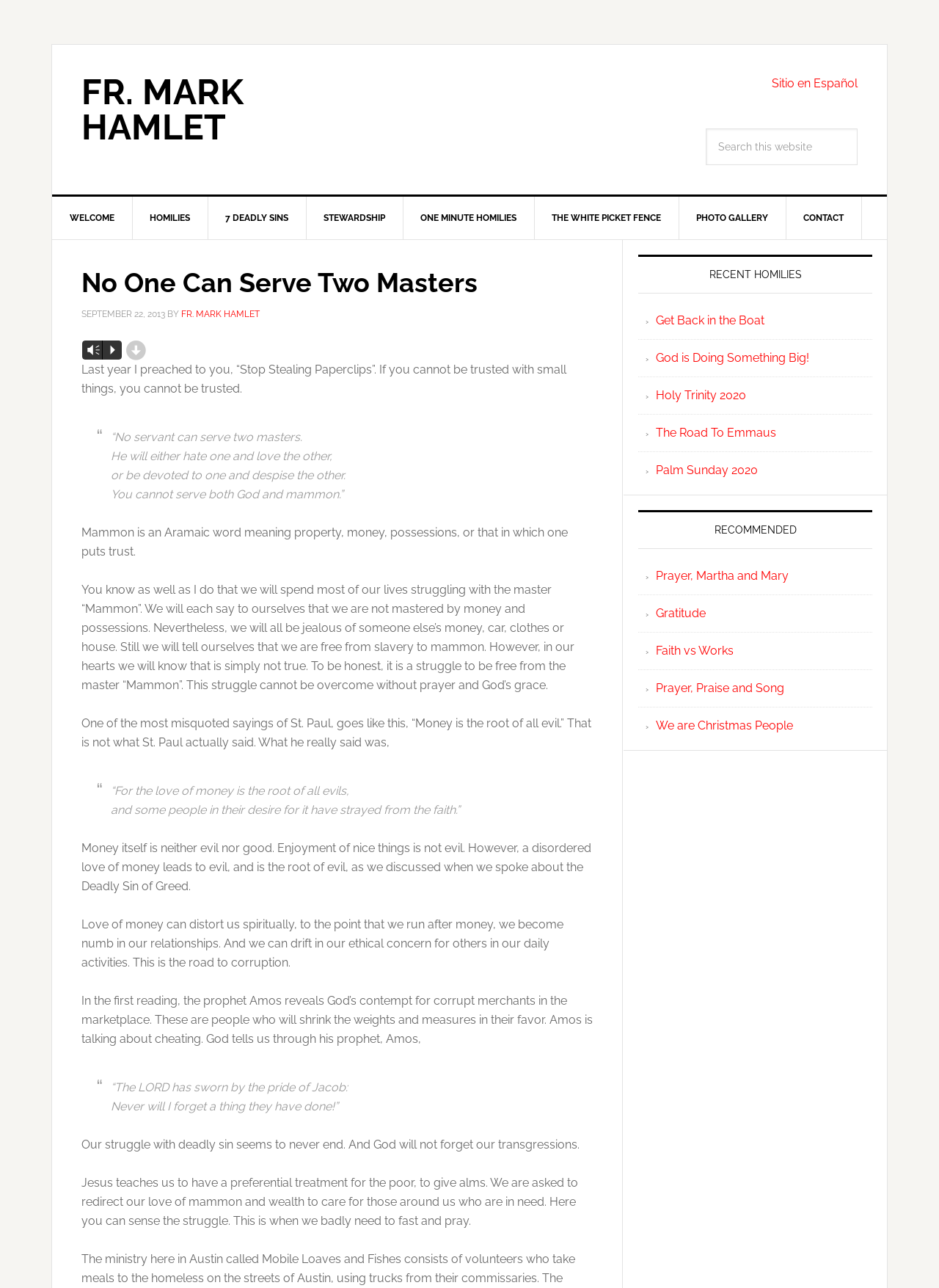Provide a short, one-word or phrase answer to the question below:
What is the name of the section that lists recent homilies?

RECENT HOMILIES